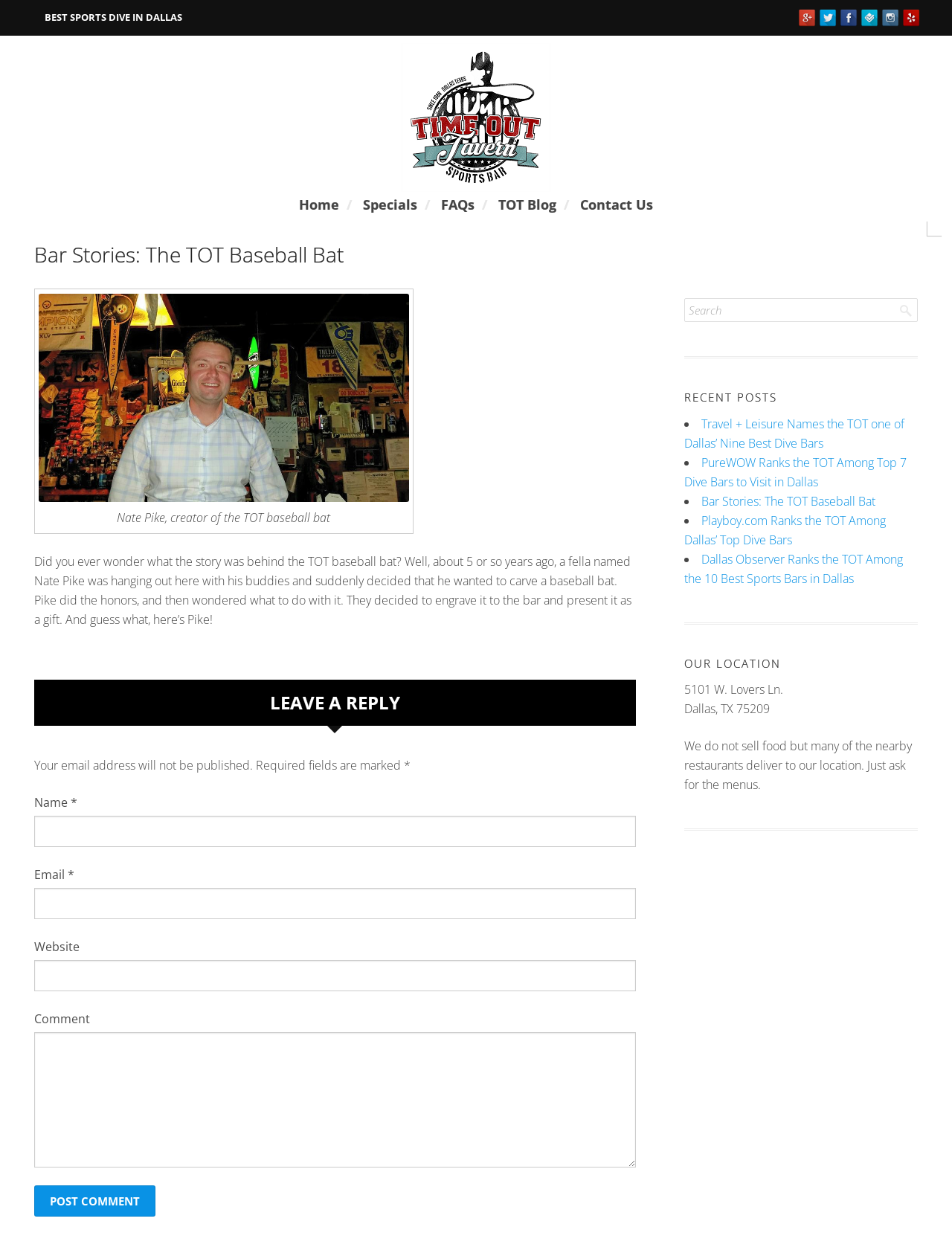Provide a one-word or brief phrase answer to the question:
What is the name of the sports bar?

Time Out Tavern Sports Bar